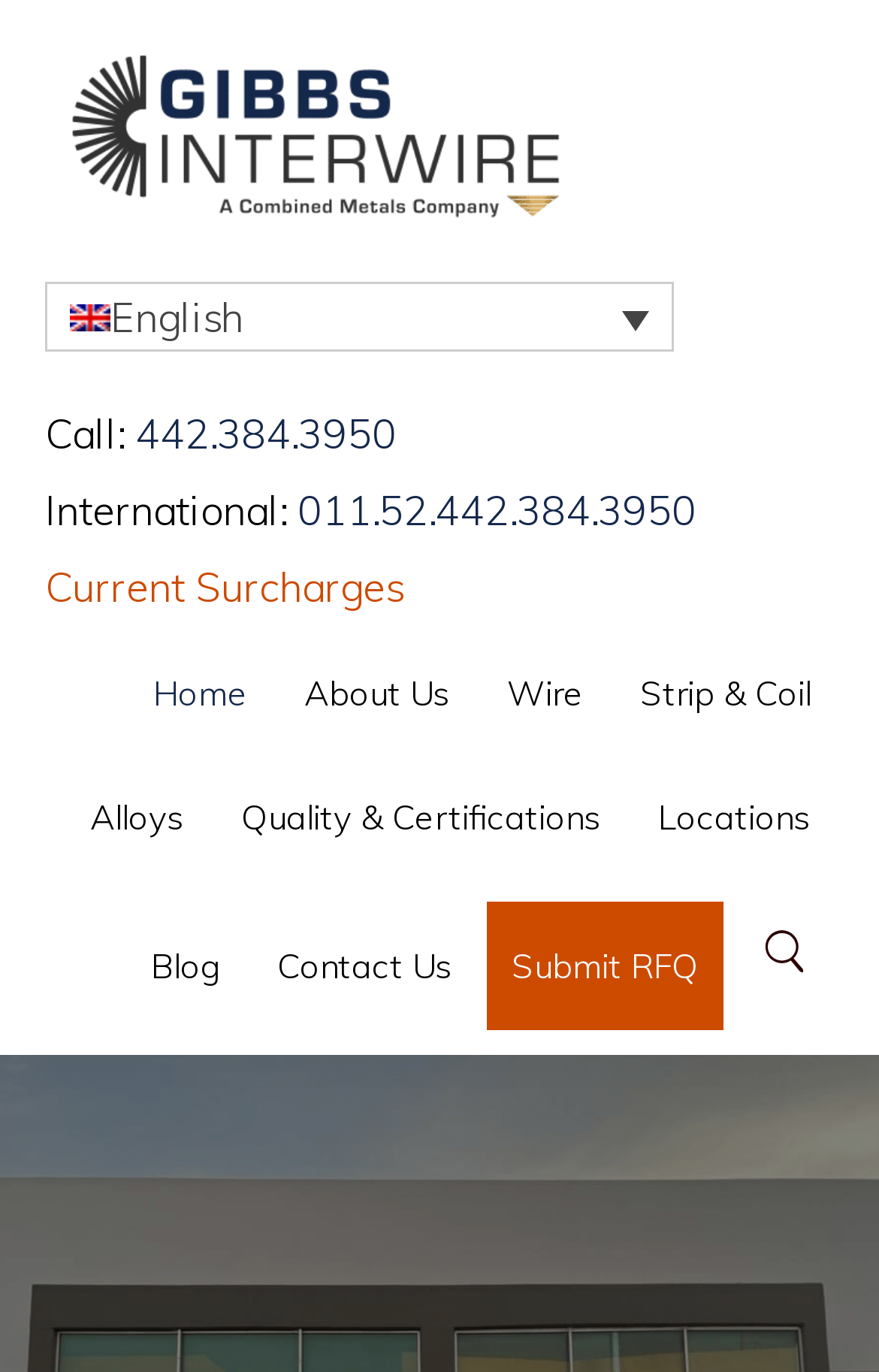Identify the bounding box coordinates of the specific part of the webpage to click to complete this instruction: "go to home page".

None